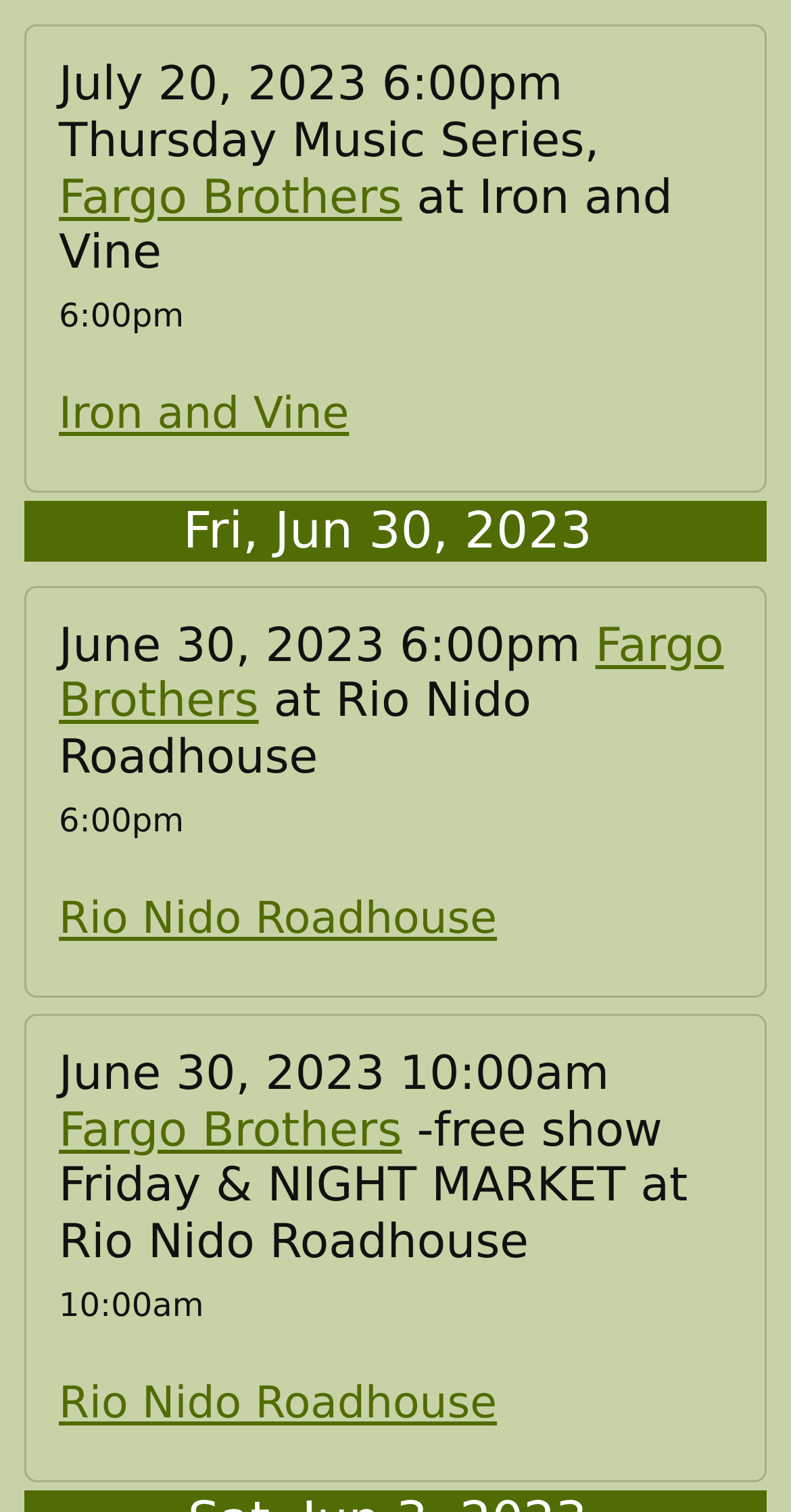How many events are listed on the webpage?
Provide a comprehensive and detailed answer to the question.

I counted the number of heading elements that describe events and found three distinct events listed on the webpage.